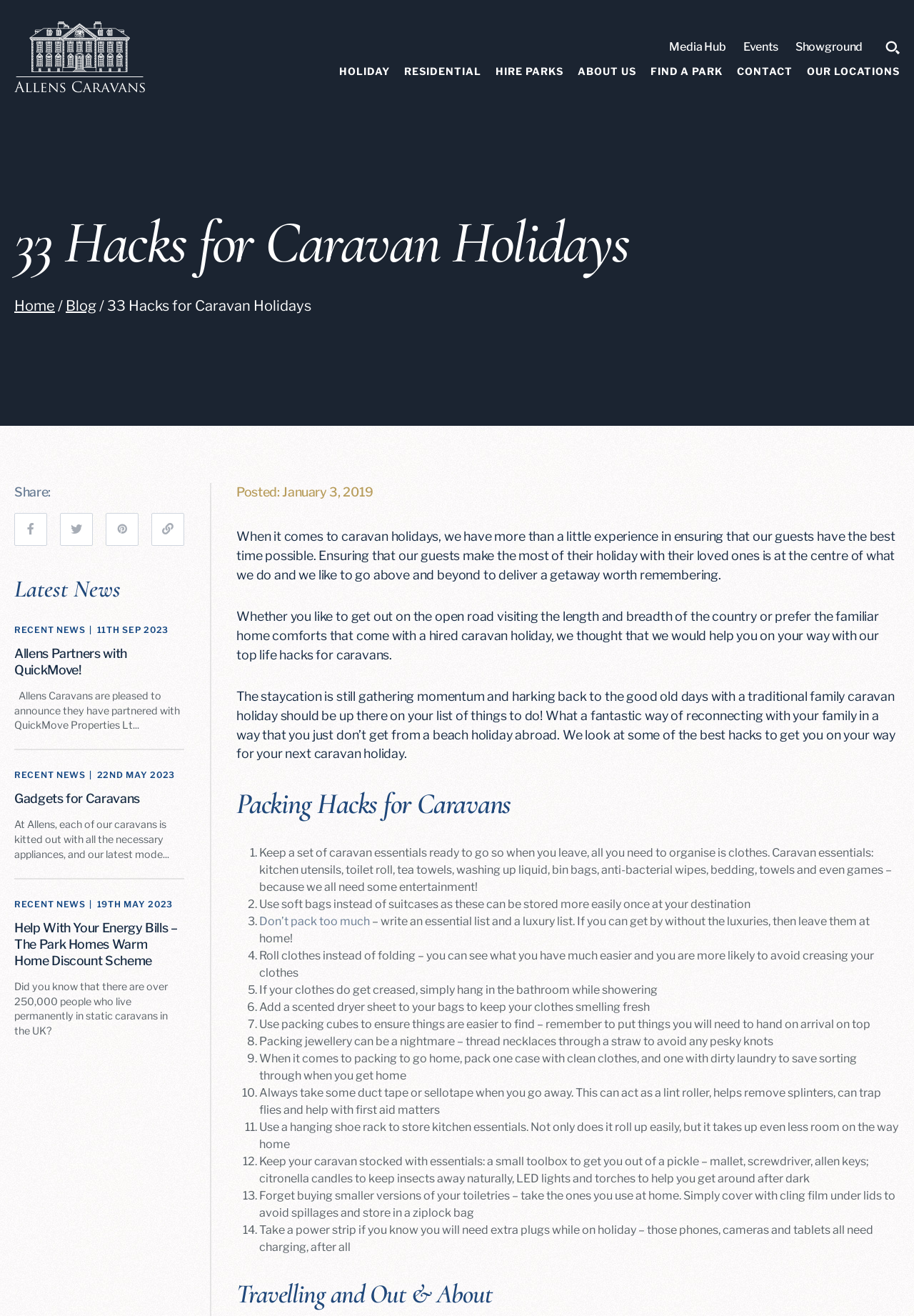Can you locate the main headline on this webpage and provide its text content?

33 Hacks for Caravan Holidays